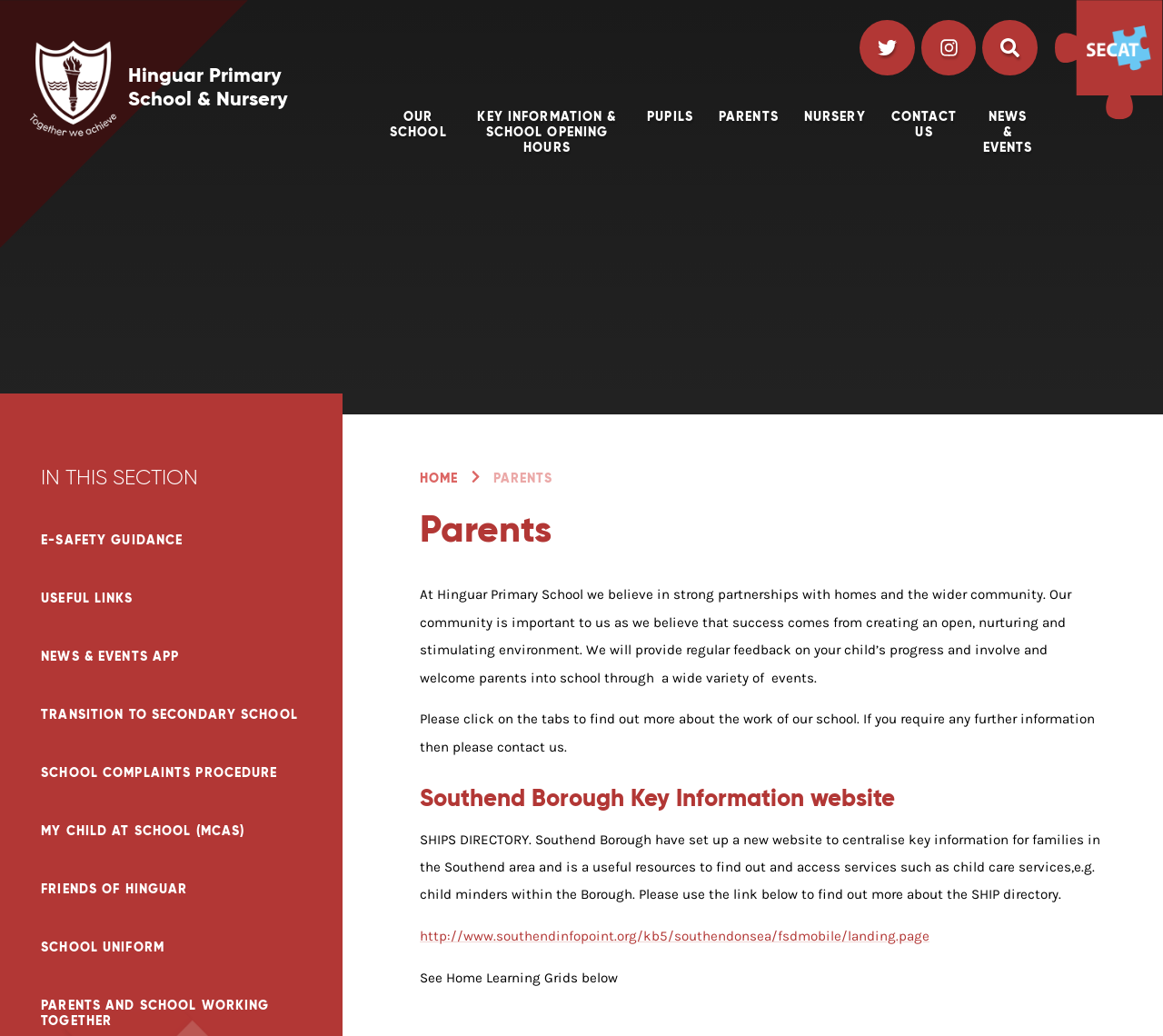Provide the bounding box coordinates for the UI element that is described by this text: "Pupils". The coordinates should be in the form of four float numbers between 0 and 1: [left, top, right, bottom].

[0.556, 0.099, 0.596, 0.126]